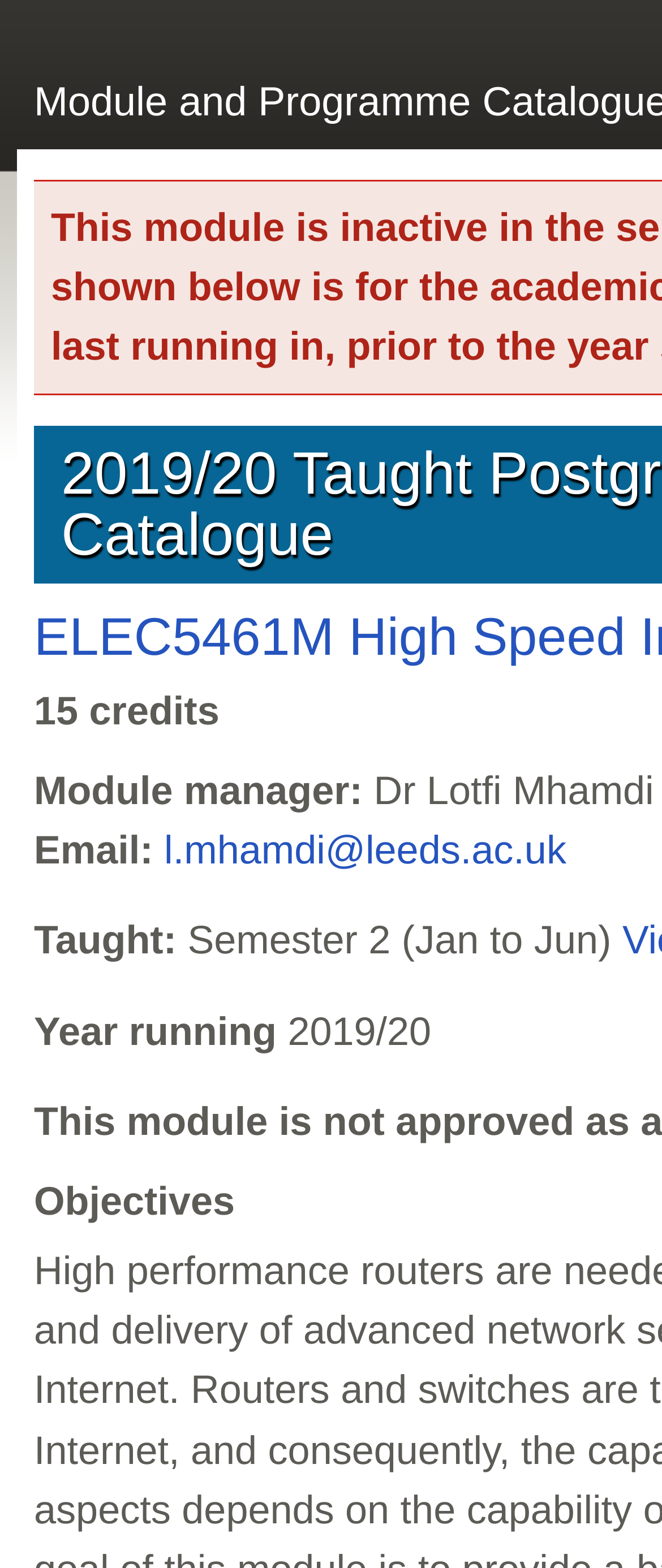What is the year the module is running?
Give a one-word or short-phrase answer derived from the screenshot.

2019/20